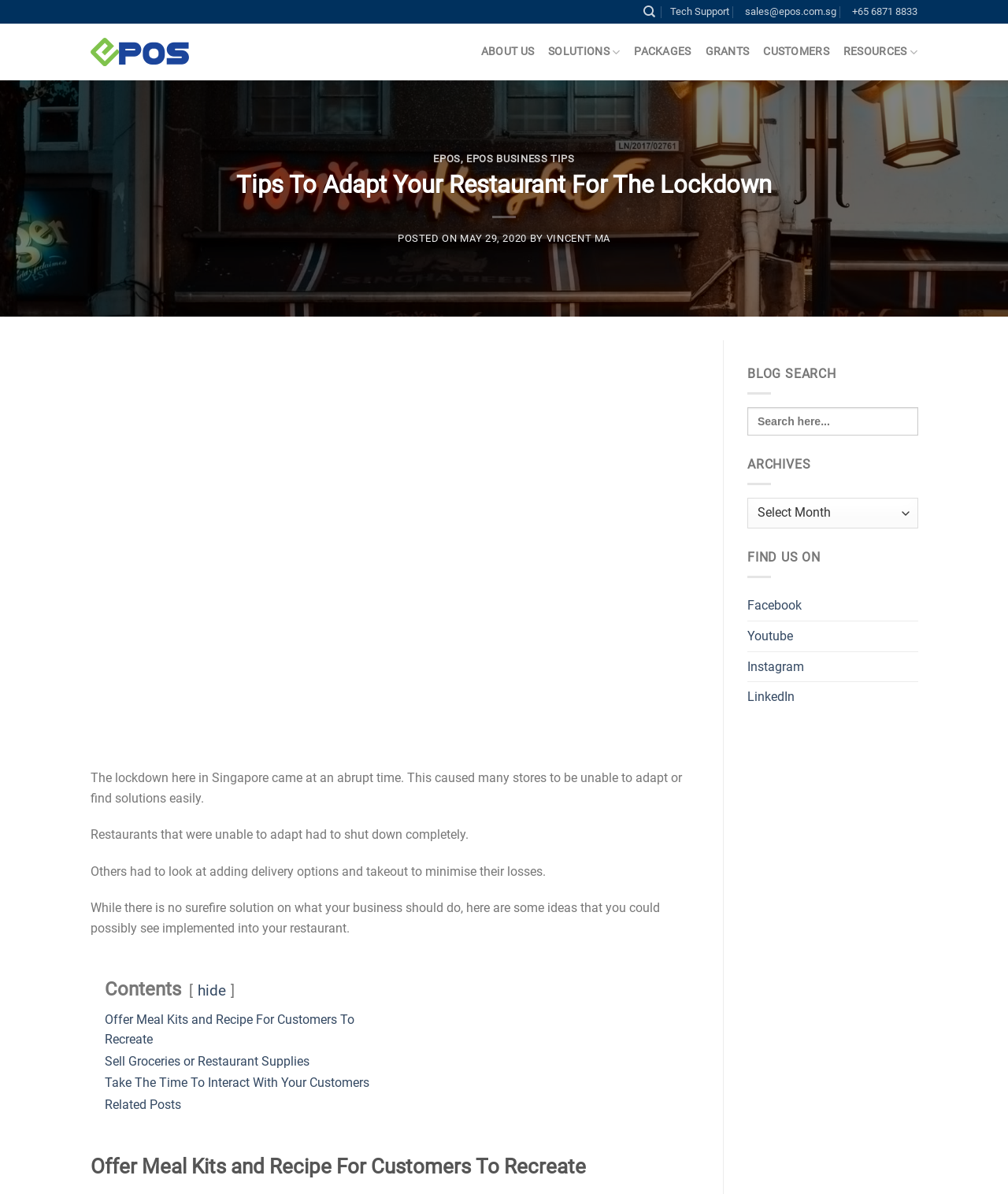Summarize the webpage with a detailed and informative caption.

This webpage is about providing tips for restaurants to adapt to the current lockdown situation. At the top, there is a navigation menu with links to "Skip to content", "Search", "Tech Support", and contact information. Below this, there is a logo for "EPOS POS System" with an image, followed by a menu with links to "ABOUT US", "SOLUTIONS", "PACKAGES", "GRANTS", "CUSTOMERS", and "RESOURCES".

The main content of the page is divided into two sections. On the left, there is a heading "EPOS, EPOS BUSINESS TIPS" with links to "EPOS" and "EPOS BUSINESS TIPS". Below this, there is a heading "Tips To Adapt Your Restaurant For The Lockdown" with the date "MAY 29, 2020" and the author "VINCENT MA". There is also a figure, likely a profile picture of the author.

The main article starts with a brief introduction to the lockdown situation in Singapore and its impact on restaurants. The author then provides some ideas for restaurants to adapt to the situation, including offering meal kits and recipes, selling groceries or restaurant supplies, and interacting with customers.

On the right side of the page, there is a complementary section with a search bar, archives, and social media links. The search bar allows users to search for blog posts, and the archives section provides a dropdown menu to select a specific date range. The social media links include Facebook, Youtube, Instagram, and LinkedIn.

At the bottom of the page, there is a link to "Go to top" and a link to "EPOS WhatsApp Chat" with an image.